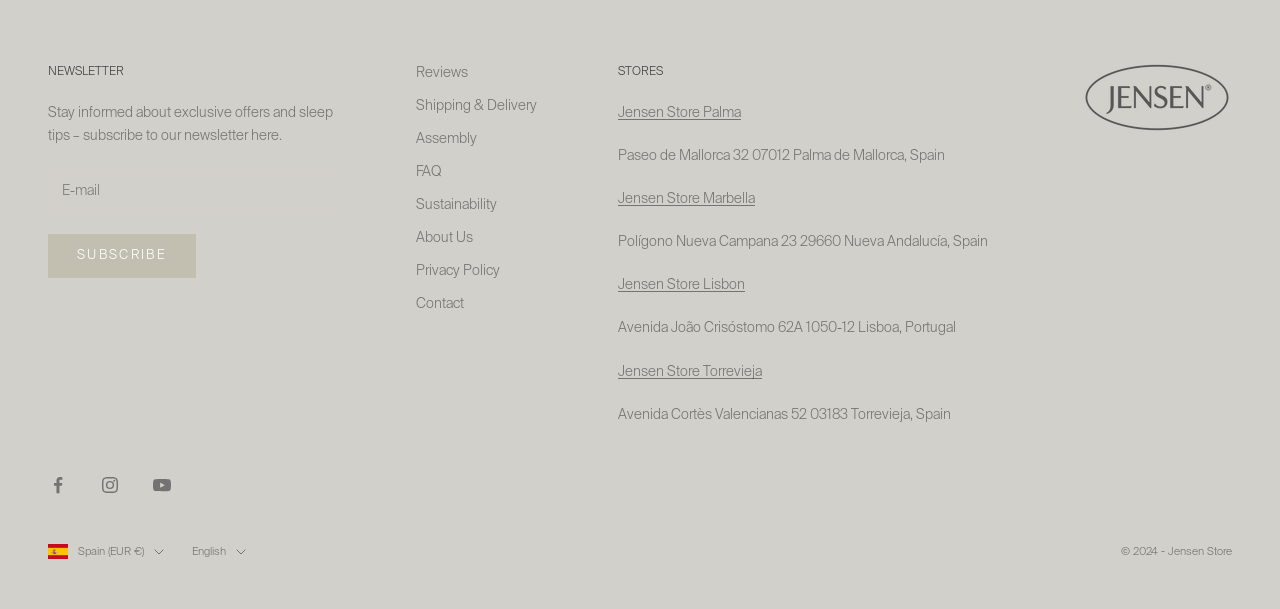What is the purpose of the newsletter subscription?
Respond to the question with a well-detailed and thorough answer.

The purpose of the newsletter subscription can be inferred from the static text 'Stay informed about exclusive offers and sleep tips – subscribe to our newsletter here.' which is located near the textbox for email input and the 'SUBSCRIBE' button.